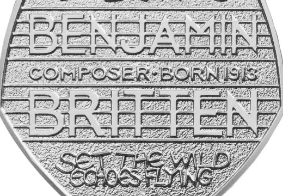What is the year of birth of the composer?
Examine the webpage screenshot and provide an in-depth answer to the question.

The year '1913' is mentioned above the composer's name, specifying the year of his birth.